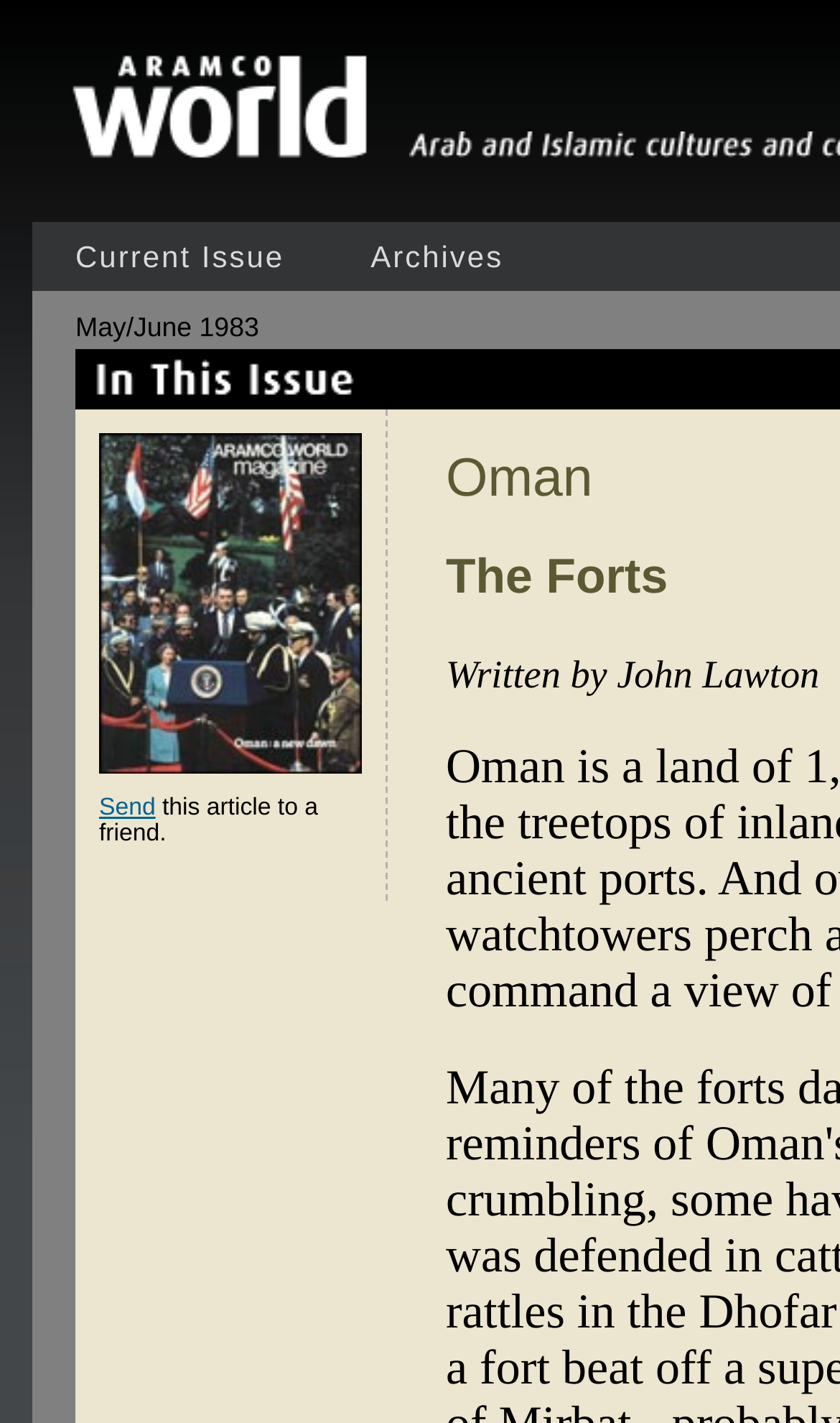Offer a detailed explanation of the webpage layout and contents.

The webpage is about Oman's forts, with the title "Oman: The Forts" prominently displayed. At the top left, there is a link to "AramcoWorld" accompanied by an image with the same name. To the right of this link, there are two more links: "Current Issue" and "Archives". 

Below these links, there is a section dedicated to the article. The title "Oman" is displayed, followed by the subtitle "The Forts". The author's name, "John Lawton", is written below the title. 

On the left side of the page, there is a section with a link to "Back to Table of Contents" accompanied by an image. Below this link, there is an option to "Send this article to a friend" with a "Send" link.